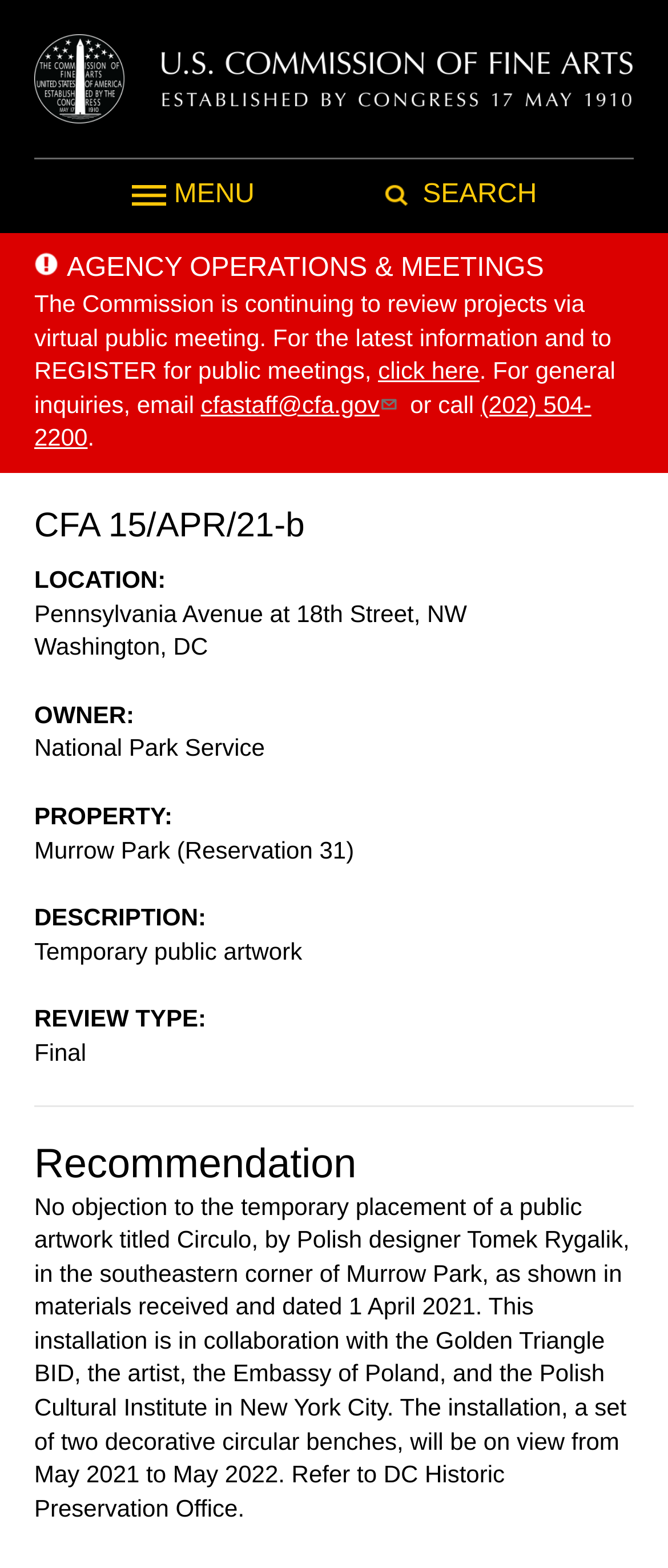Who is the designer of the artwork?
Answer with a single word or phrase, using the screenshot for reference.

Tomek Rygalik